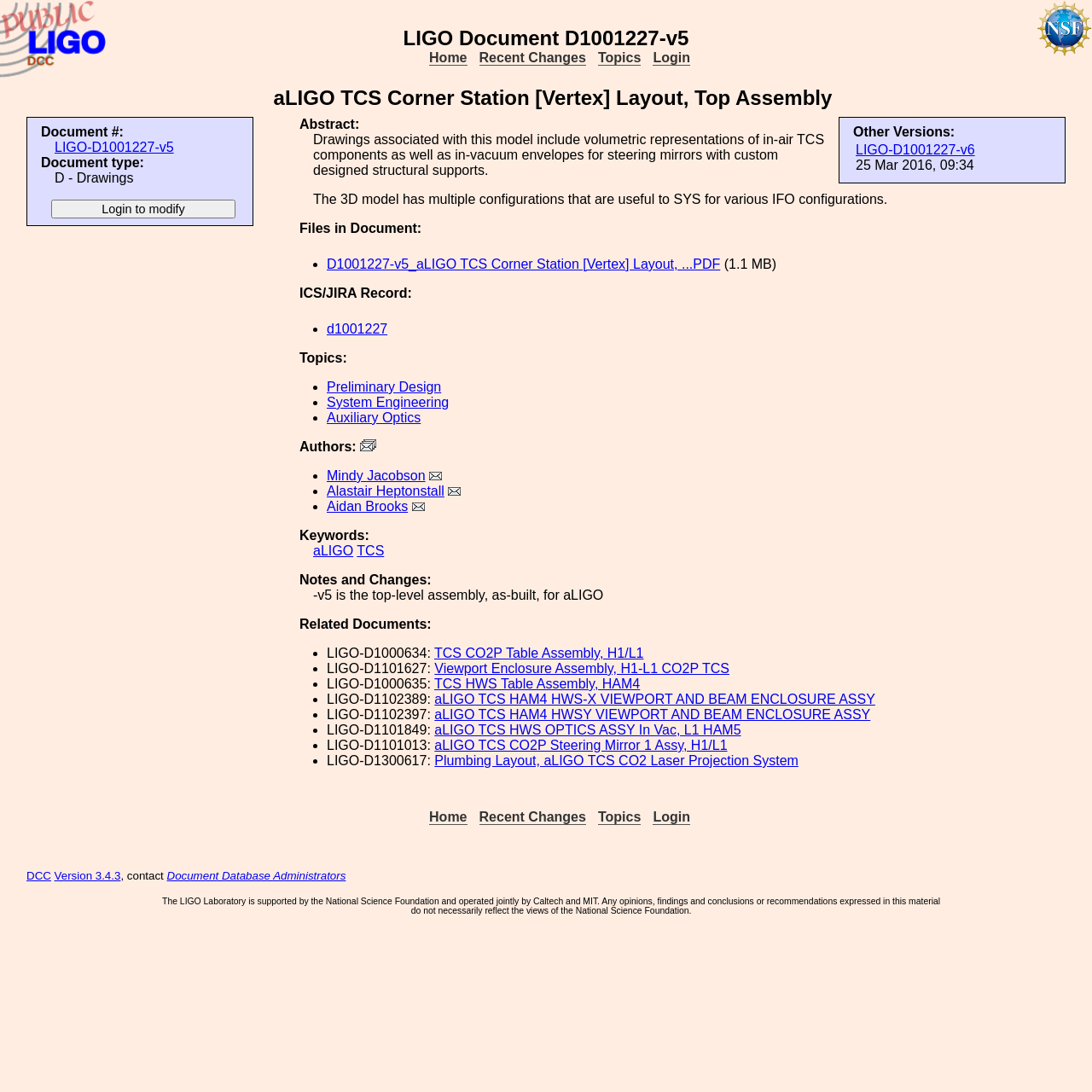Please provide the bounding box coordinates for the UI element as described: "name=".submit" value="Login to modify"". The coordinates must be four floats between 0 and 1, represented as [left, top, right, bottom].

[0.047, 0.183, 0.216, 0.2]